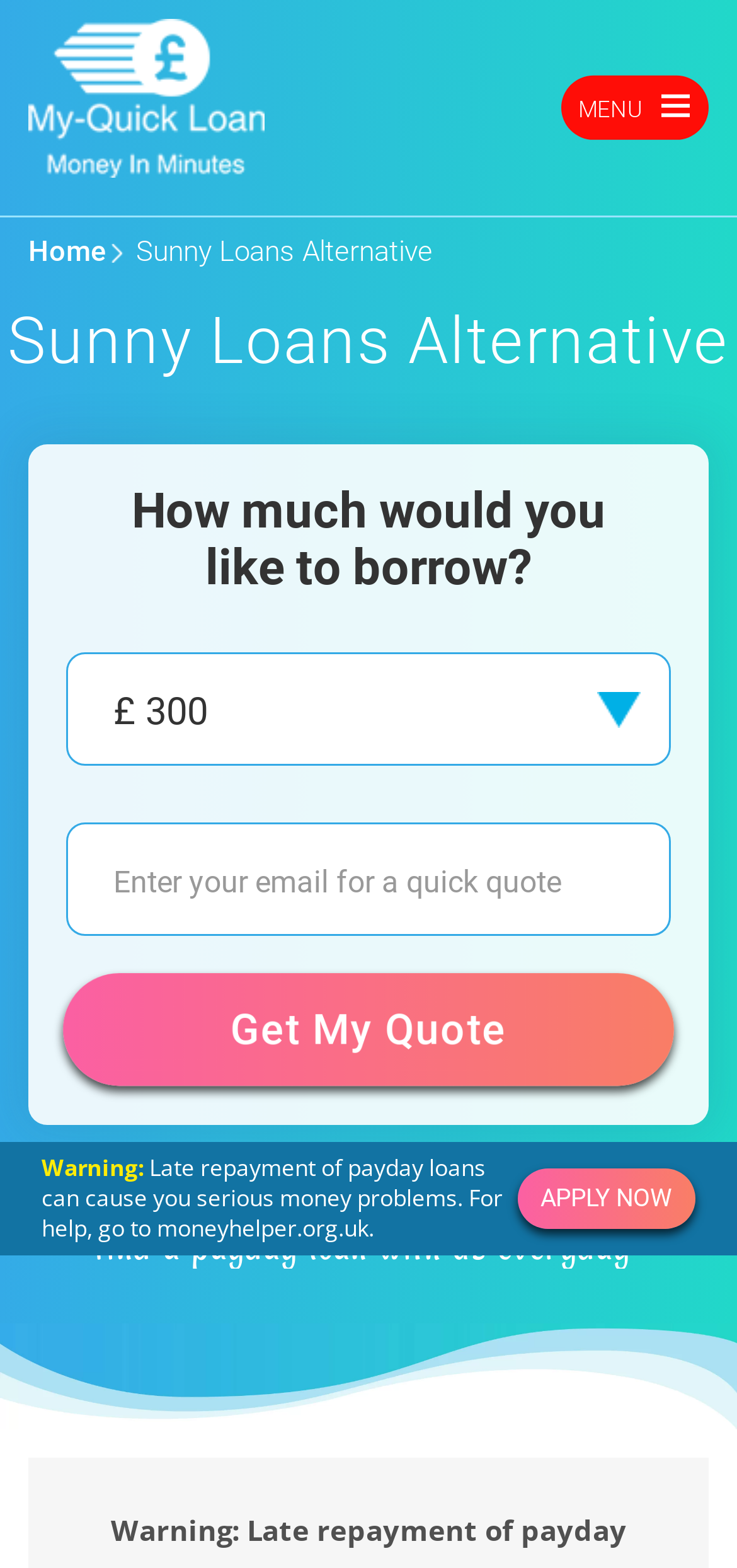Use one word or a short phrase to answer the question provided: 
What is the minimum amount you can borrow?

£100